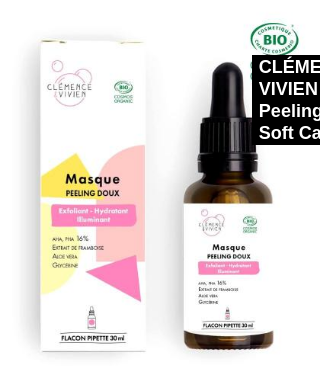What percentage of AHA is in the product?
Provide a detailed and extensive answer to the question.

The caption specifically highlights the key ingredients, including AHA, which is known for its skin-rejuvenating properties, and mentions that it makes up 16% of the product's formulation.